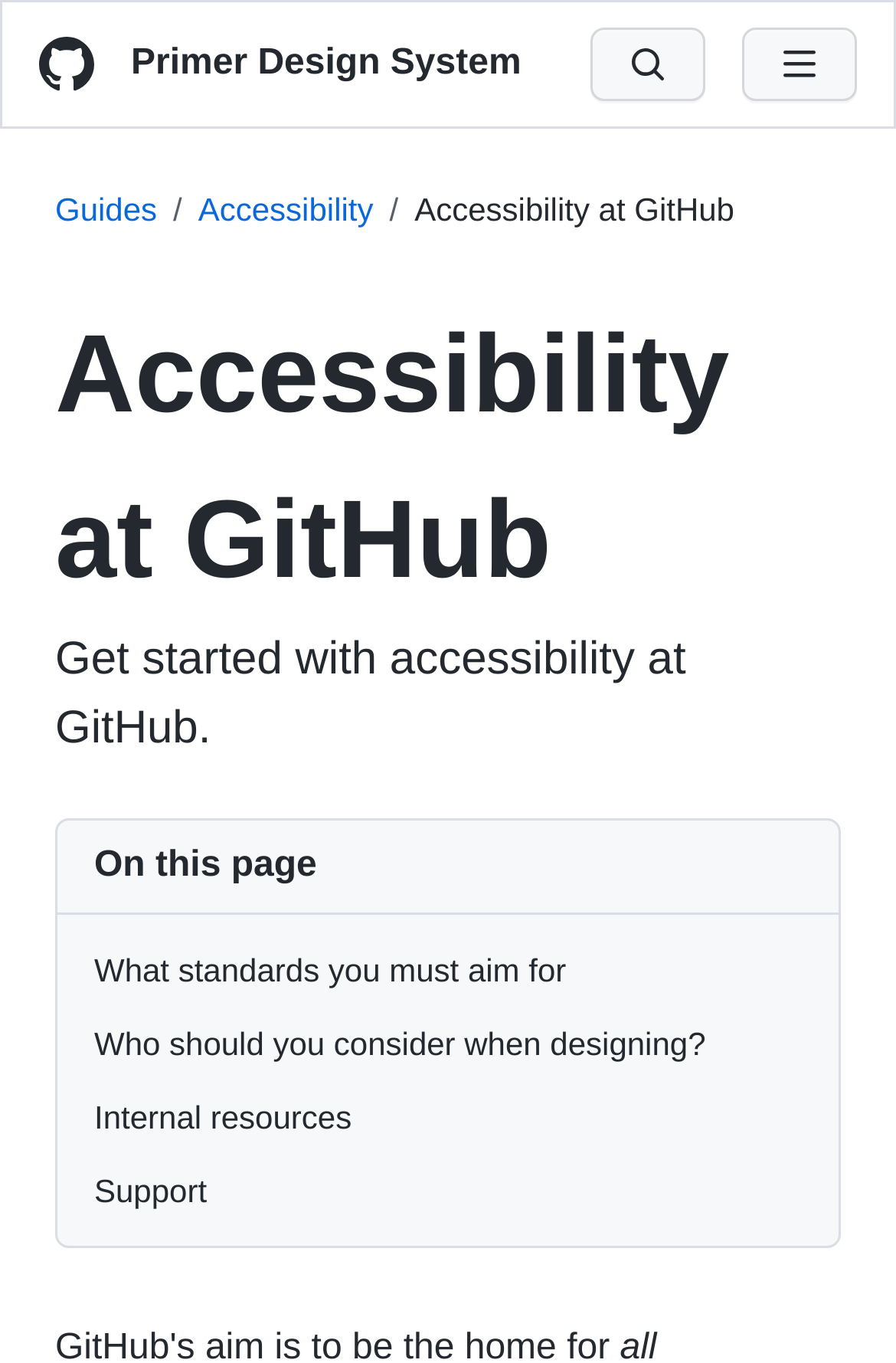Illustrate the webpage's structure and main components comprehensively.

The webpage is about accessibility at GitHub, with a focus on getting started. At the top left, there is a "Skip to content" link, followed by a GitHub logo and a "Primer Design System" link. On the top right, there are two buttons: "Search" and "Menu". 

Below the top navigation, there is a main content area that takes up most of the page. Within this area, there is a navigation section with breadcrumbs, featuring three links: "Guides", "Accessibility", and "Accessibility at GitHub". 

Below the breadcrumbs, there is a heading that reads "Accessibility at GitHub", followed by a paragraph of text that summarizes the purpose of the page: "Get started with accessibility at GitHub." 

Further down, there is a section with the title "On this page", which is followed by a list of four items. Each item is a link to a specific topic, including "What standards you must aim for", "Who should you consider when designing?", "Internal resources", and "Support".